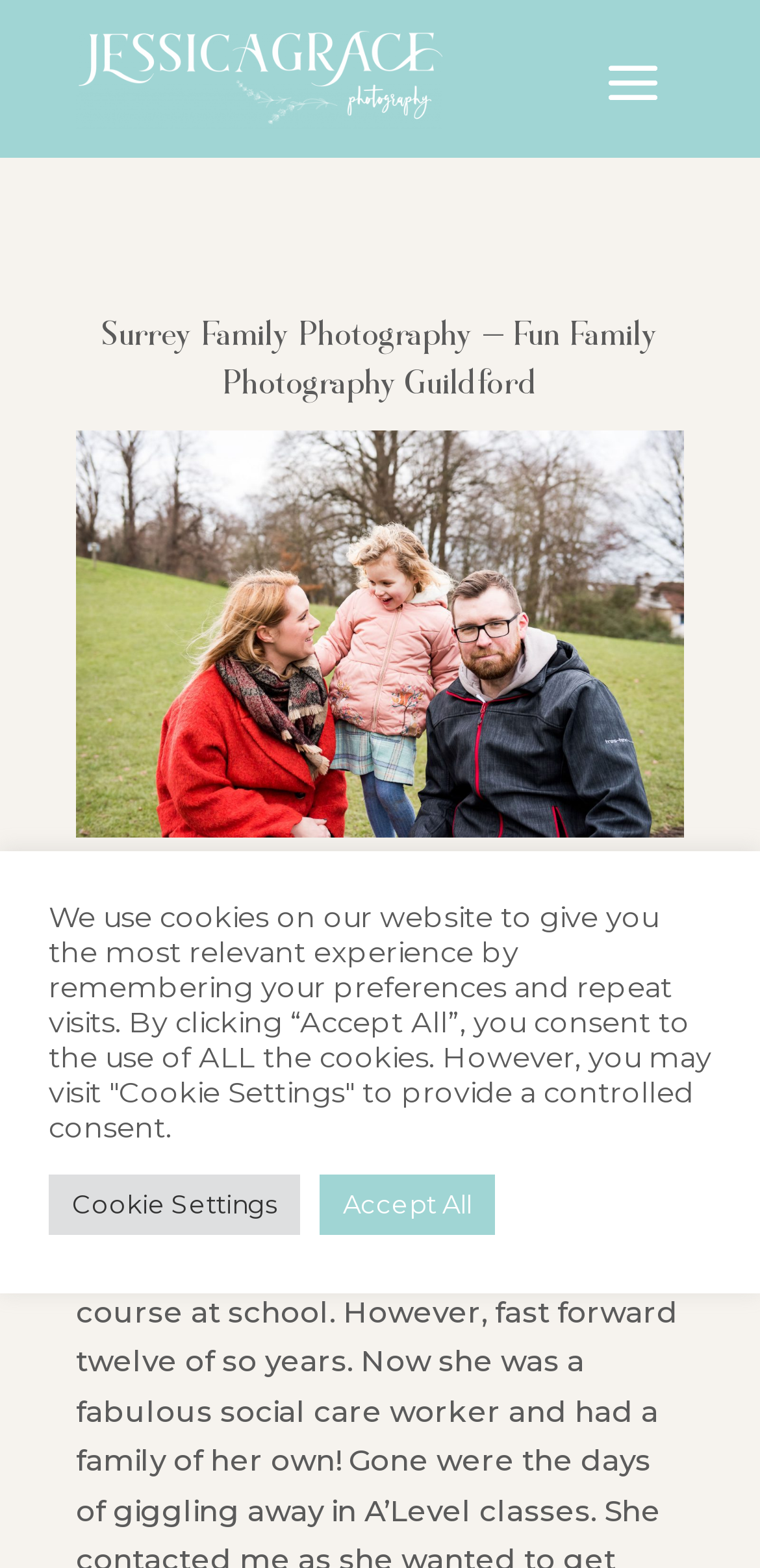What is the location of the family photography session?
Using the image, respond with a single word or phrase.

Guildford